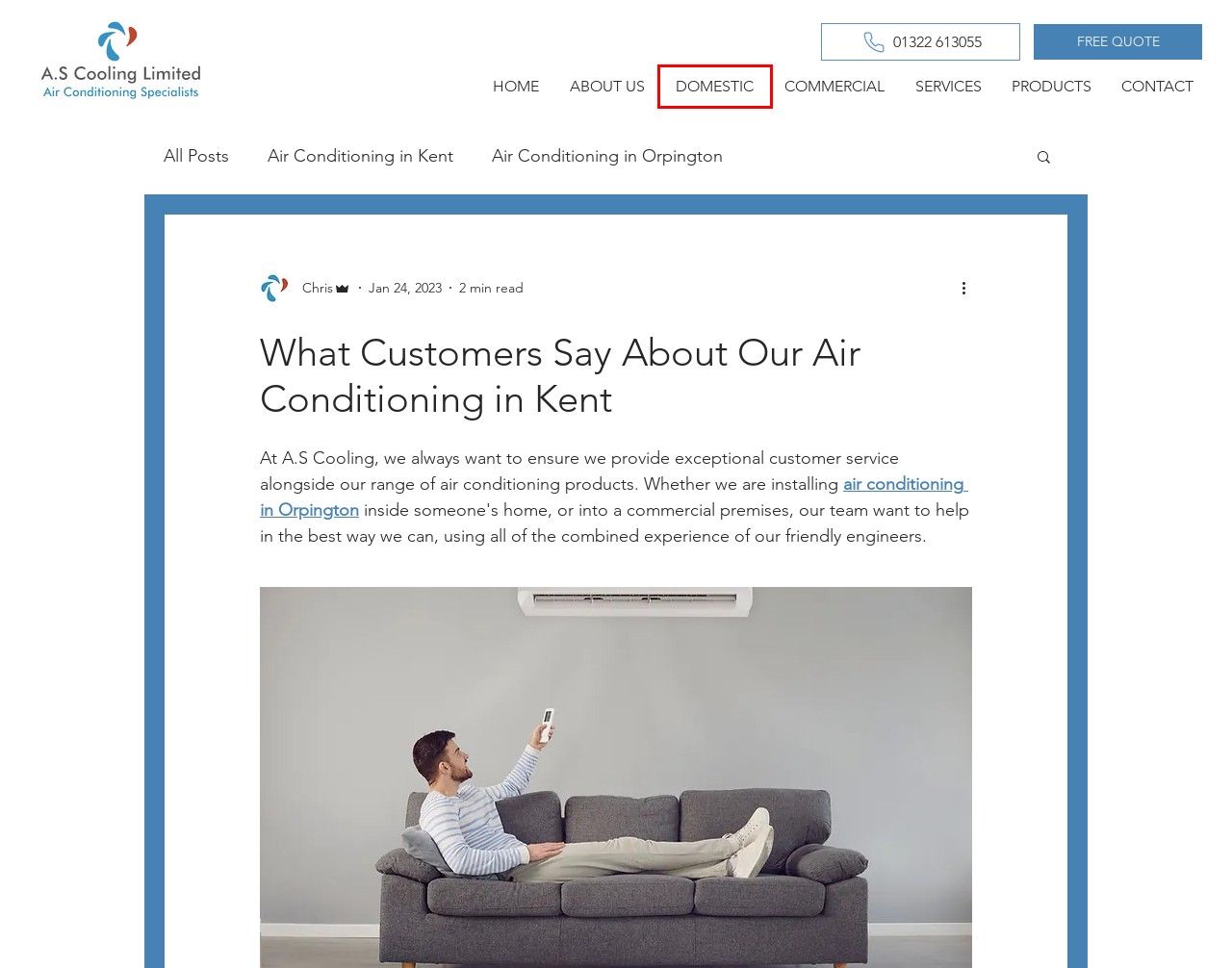Look at the screenshot of the webpage and find the element within the red bounding box. Choose the webpage description that best fits the new webpage that will appear after clicking the element. Here are the candidates:
A. About A.S Cooling | Air Conditioning Kent
B. Air Conditioning Installation Kent
C. Air Conditioning in Orpington
D. Commercial Air Conditioning Kent | A.S Cooling
E. Domestic Air Conditioning Kent | A.S Cooling
F. Contact A.S Cooling | Air Conditioning Kent
G. A.S Cooling | Air Conditioning Kent
H. Air Conditioning Services in Kent | A.S Cooling

E